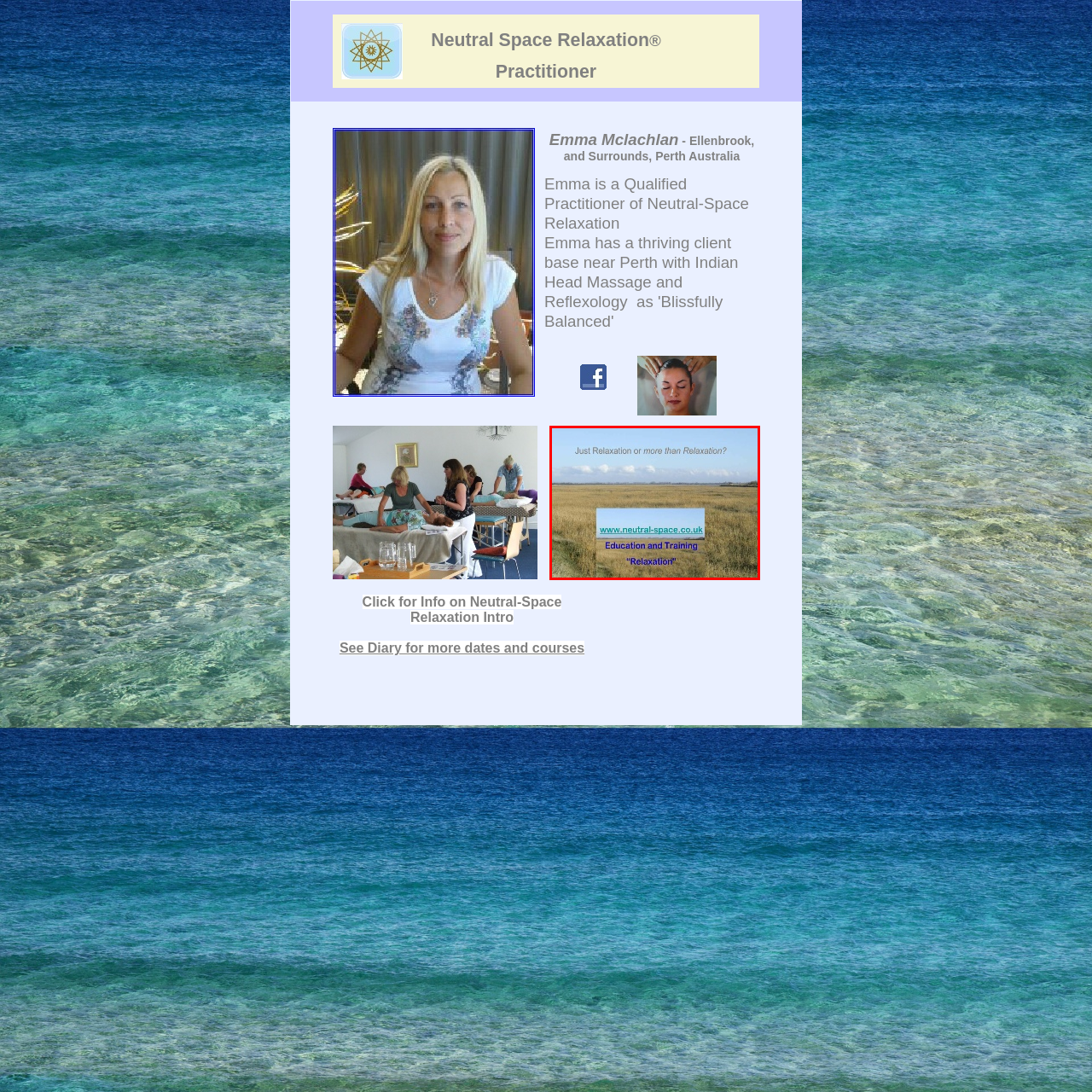Give a detailed account of the visual elements present in the image highlighted by the red border.

The image communicates a serene outdoor landscape, characterized by expansive fields under a clear sky, emphasizing a sense of tranquility. Prominently displayed is the text "Just Relaxation or more than Relaxation?" which invites contemplation about the value of deeper relaxation practices. Below, the web address "www.neutral-space.co.uk" is highlighted, suggesting a resource for further exploration. Additionally, the captions "Education and Training" and "Relaxation" indicate that the image is associated with a program or service dedicated to relaxation techniques, hinting at an educational approach. This visual and textual composition effectively captures the essence of relaxation while encouraging viewers to engage with the offerings at Neutral Space.